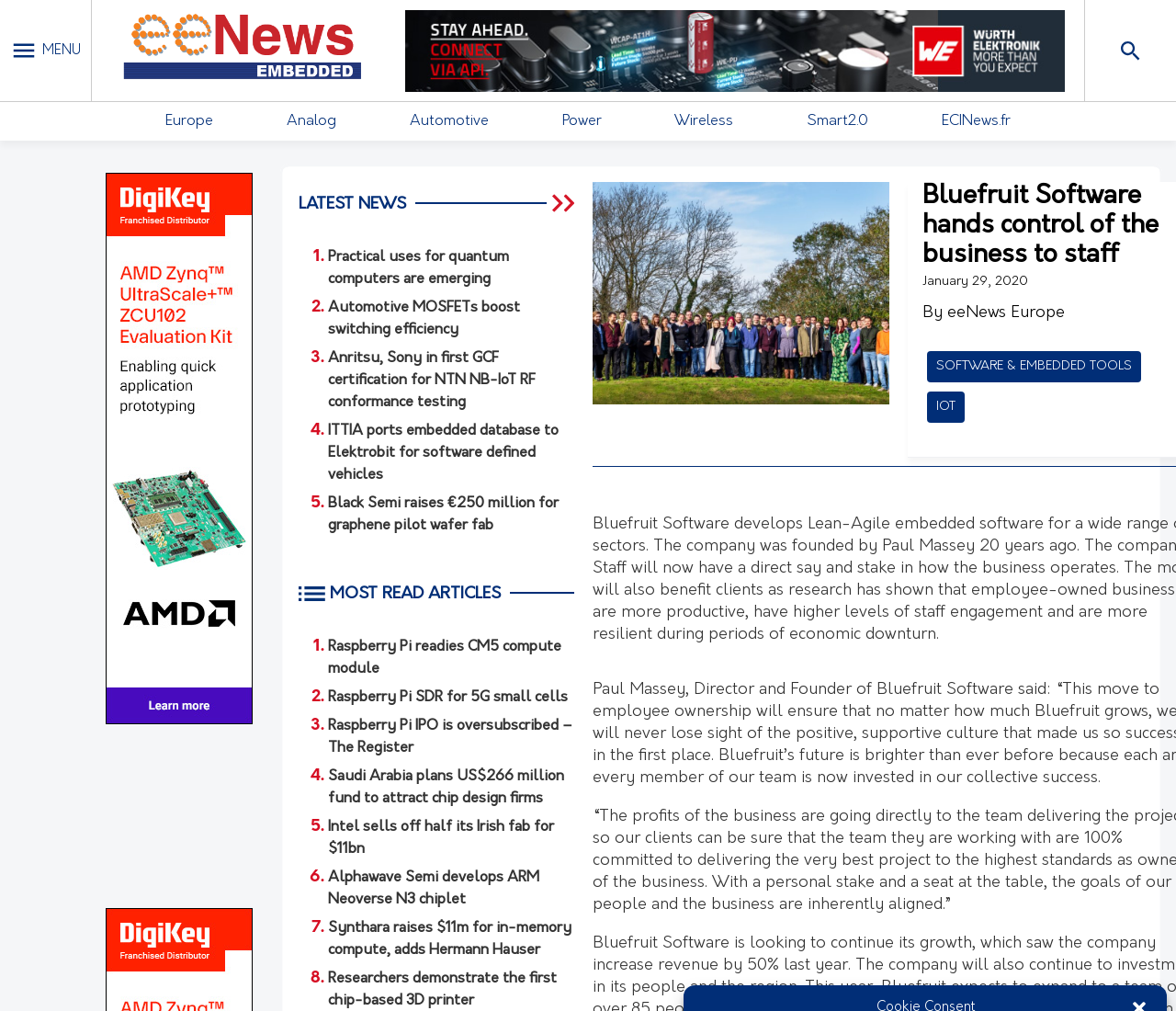Provide a thorough description of the webpage you see.

The webpage appears to be a news article page, with a focus on technology and business news. At the top of the page, there is a menu bar with the text "MENU" and a logo link on the left side. To the right of the logo, there are several links to different categories, including "Europe", "Analog", "Automotive", and more.

Below the menu bar, there is a large image with a caption "Bluefruit Software hands control of the business to staff". The image takes up most of the width of the page and is positioned near the top.

To the right of the image, there is a section with a time stamp "January 29, 2020" and a byline "By eeNews Europe". Below this, there are two links to categories, "SOFTWARE & EMBEDDED TOOLS" and "IOT".

The main content of the page is divided into two sections. On the left side, there is a list of news articles with titles such as "Practical uses for quantum computers are emerging" and "Automotive MOSFETs boost switching efficiency". Each article has a list marker (1., 2., etc.) and a brief summary.

On the right side, there is a section with the title "MOST READ ARTICLES". This section has a similar format to the news article list, with list markers and brief summaries of popular articles. The titles of these articles include "Raspberry Pi readies CM5 compute module" and "Saudi Arabia plans US$266 million fund to attract chip design firms".

Throughout the page, there are several images and icons, including a small image next to the "LATEST NEWS" title and several icons next to the list markers. The overall layout of the page is clean and easy to navigate, with clear headings and concise text.